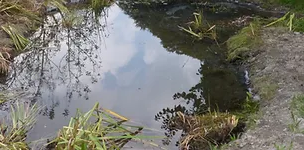Give a one-word or short-phrase answer to the following question: 
What frames the pond's edges?

Wild grasses and reeds